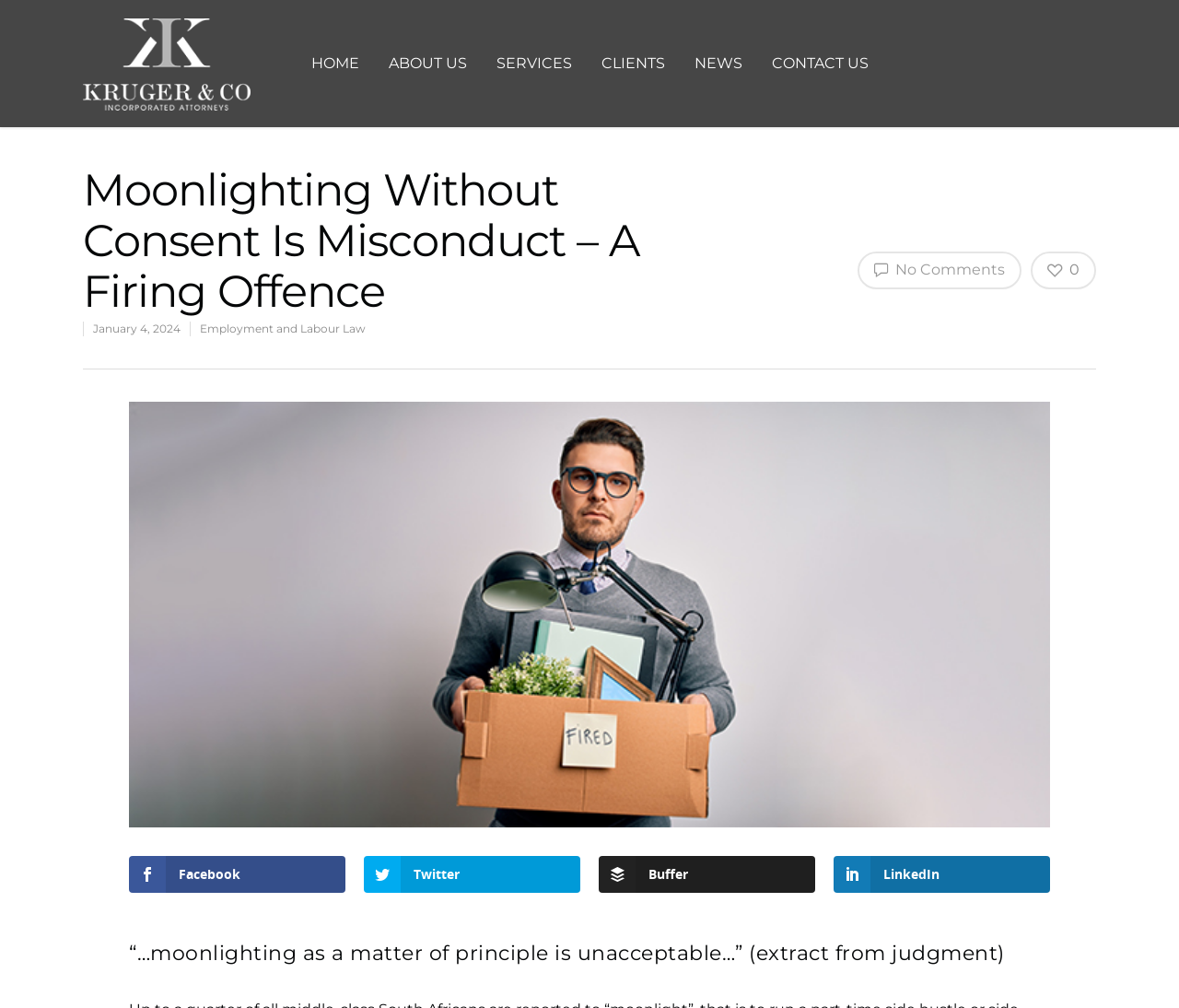Please give a succinct answer using a single word or phrase:
What is the date mentioned in the webpage?

January 4, 2024